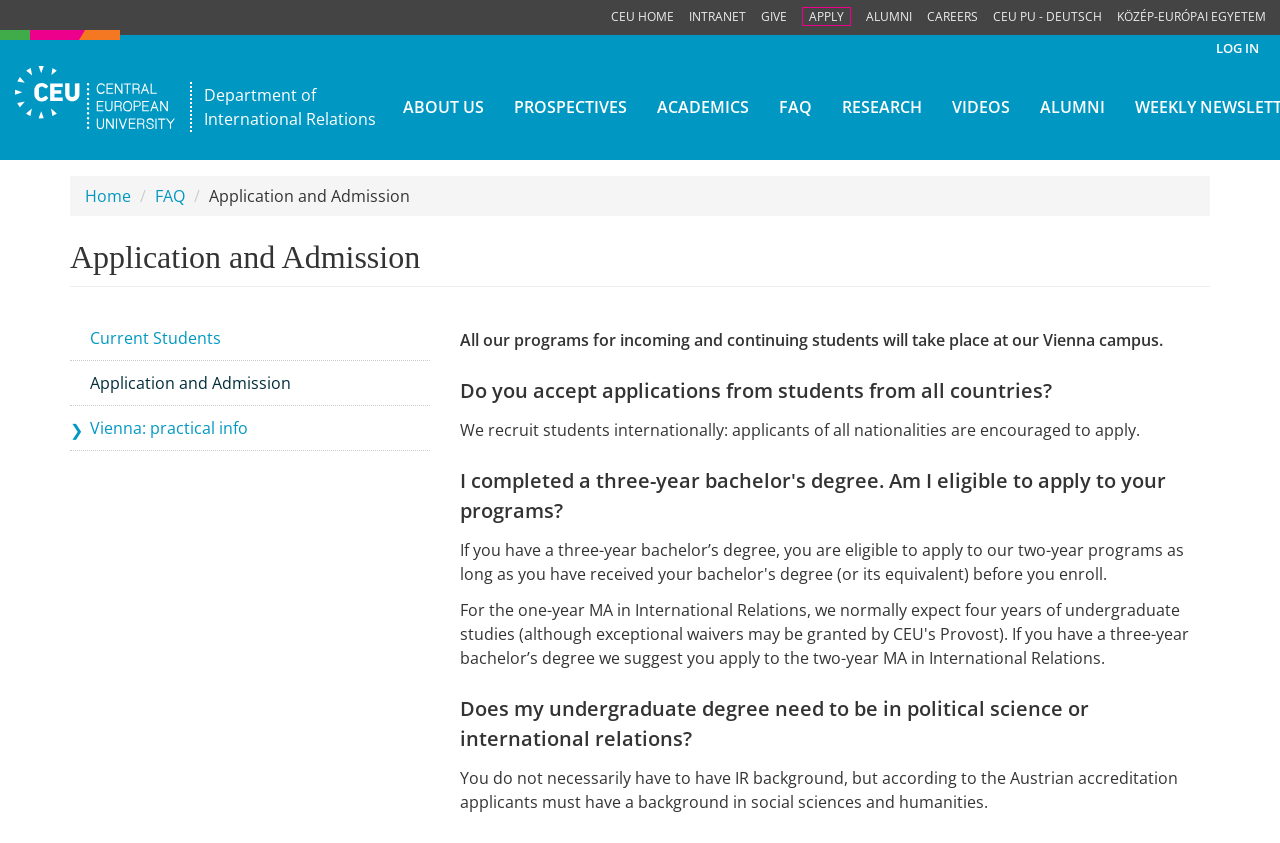What is the background requirement for applicants?
Refer to the image and give a detailed response to the question.

I found the question 'Does my undergraduate degree need to be in political science or international relations?' and its corresponding answer, which mentions that applicants must have a background in social sciences and humanities according to the Austrian accreditation.